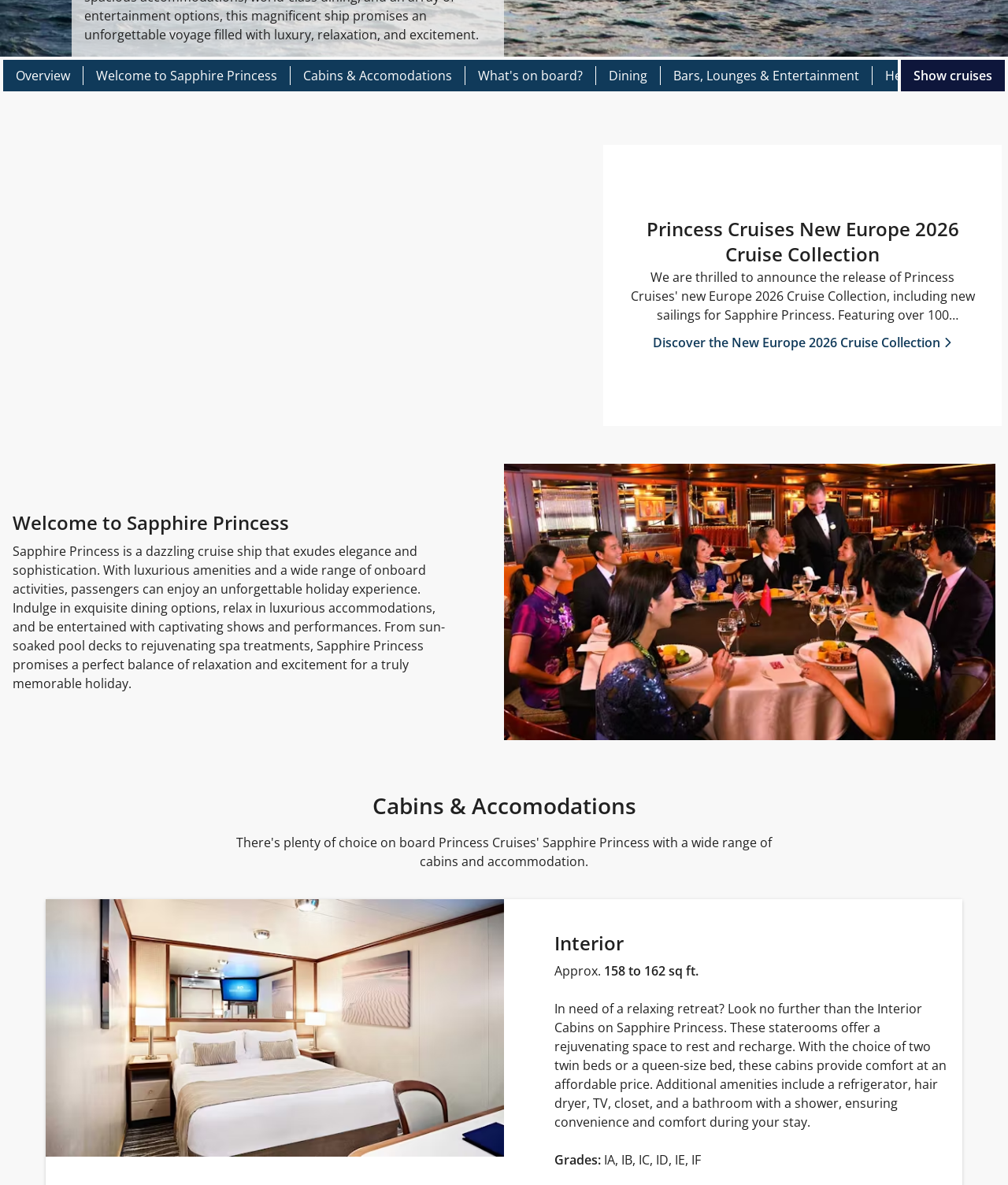Identify the bounding box for the described UI element: "Cabins & Accomodations".

[0.288, 0.056, 0.461, 0.071]